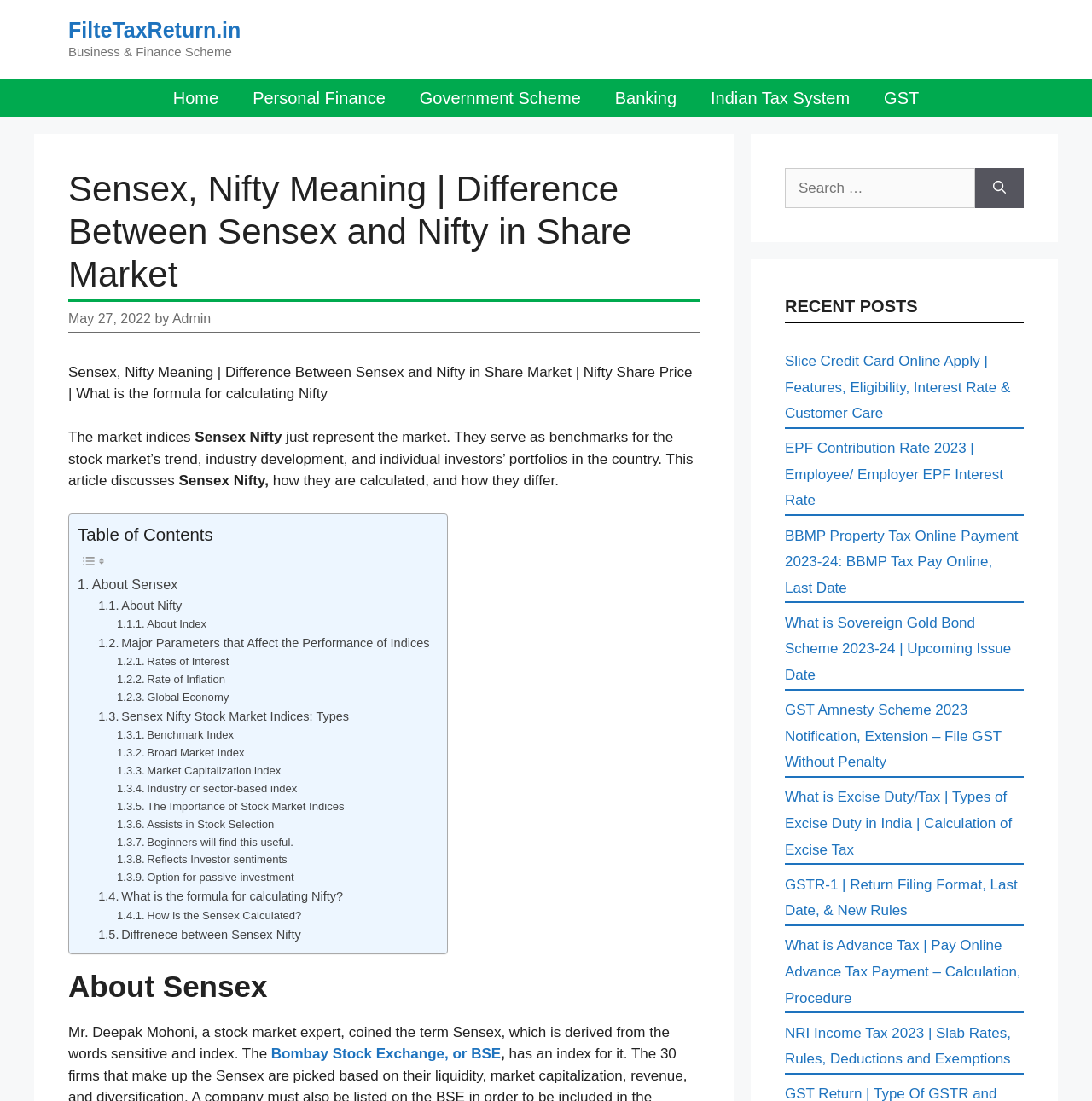Give a succinct answer to this question in a single word or phrase: 
What is Sensex?

Sensitive Index